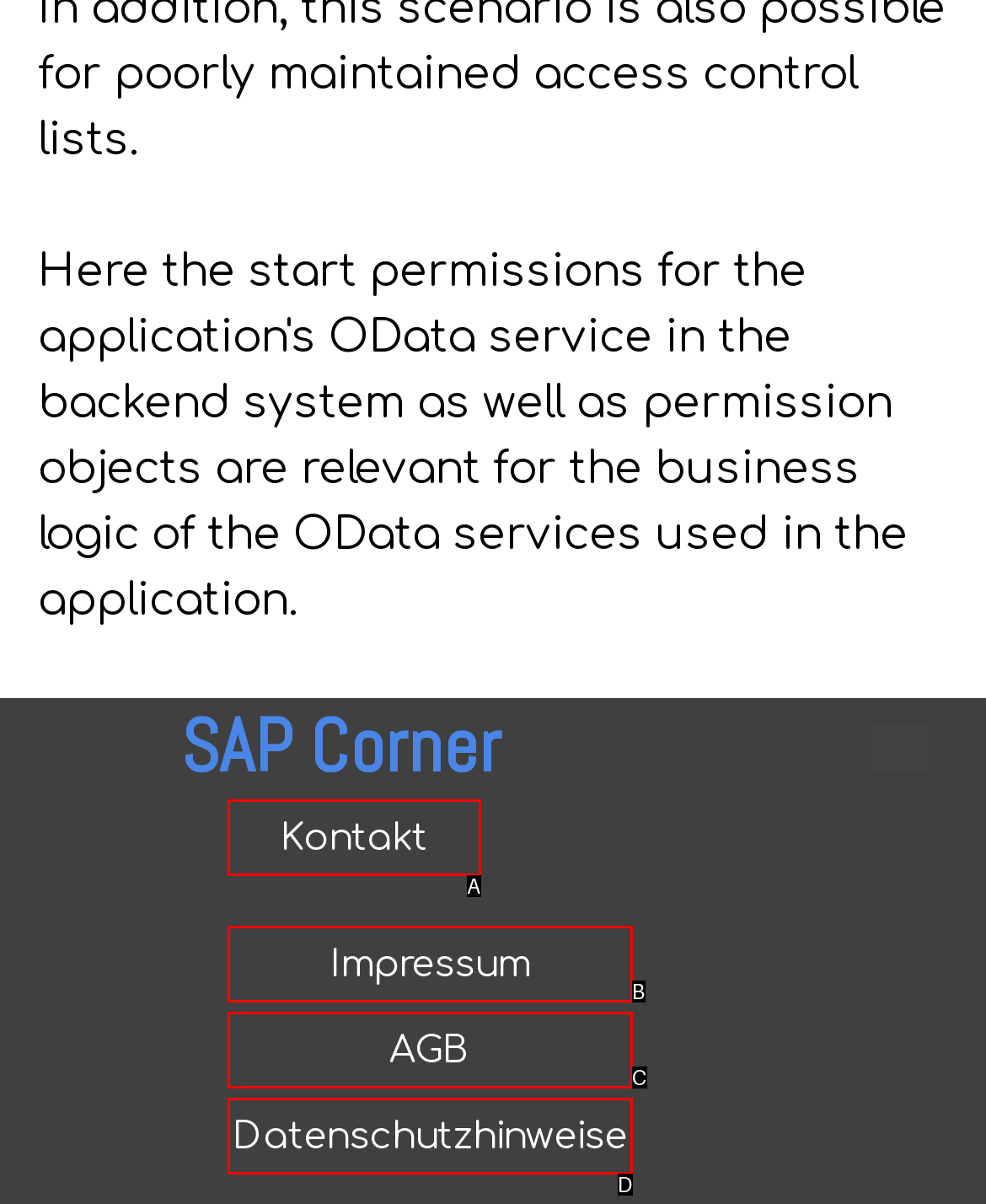Choose the UI element that best aligns with the description: Kontakt
Respond with the letter of the chosen option directly.

A